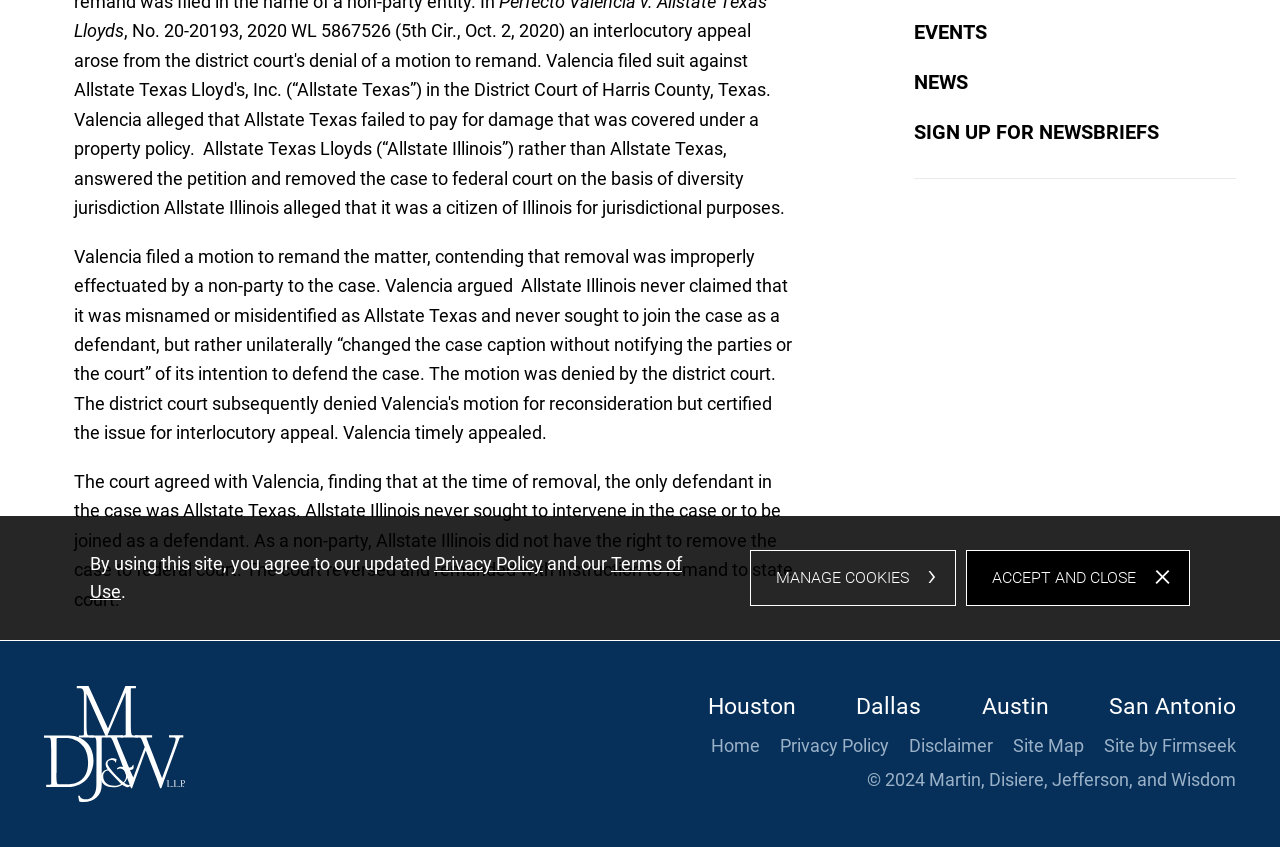Identify the bounding box coordinates for the UI element described as follows: "Events". Ensure the coordinates are four float numbers between 0 and 1, formatted as [left, top, right, bottom].

[0.714, 0.023, 0.771, 0.052]